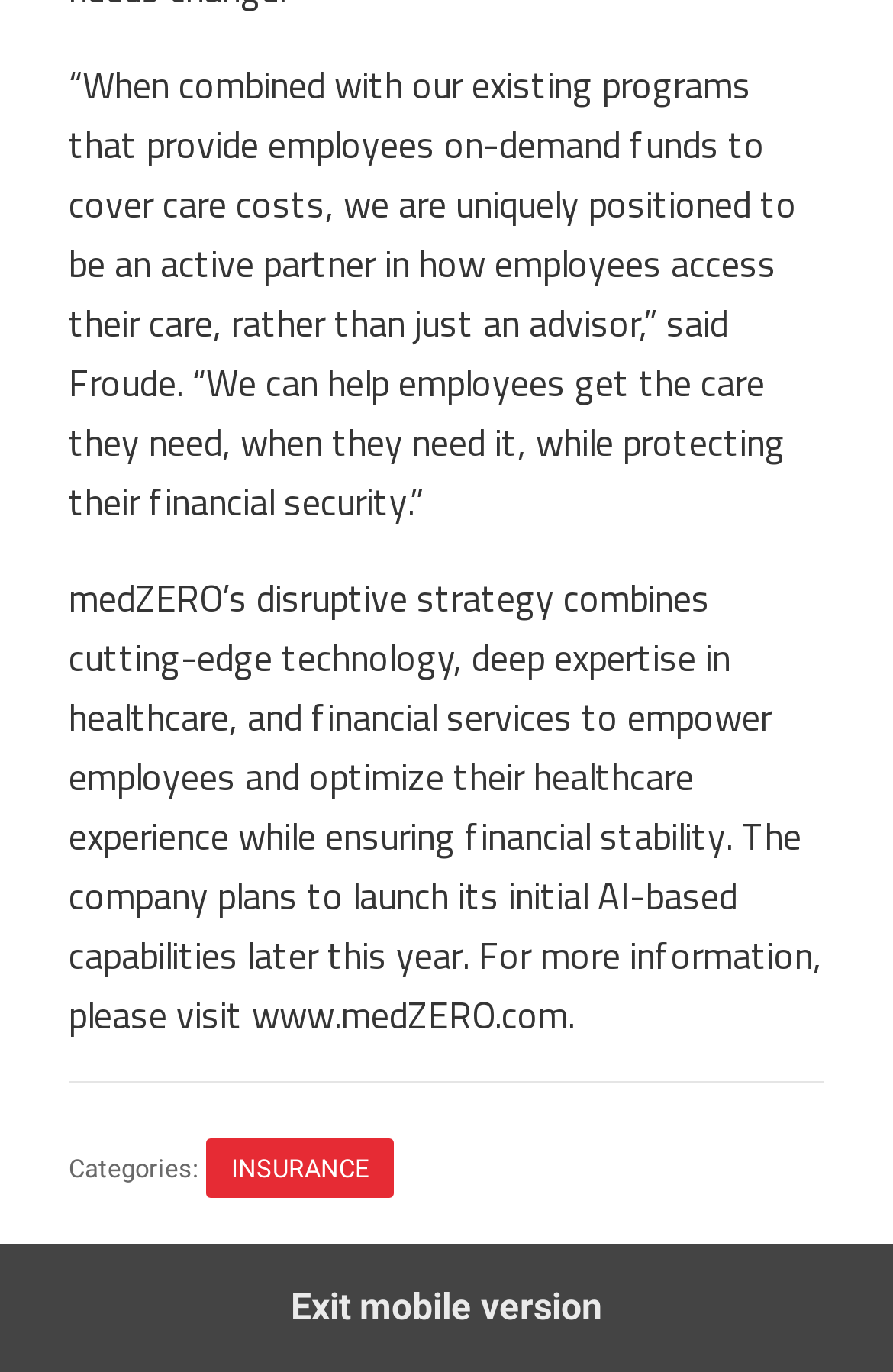For the given element description Exit mobile version, determine the bounding box coordinates of the UI element. The coordinates should follow the format (top-left x, top-left y, bottom-right x, bottom-right y) and be within the range of 0 to 1.

[0.0, 0.907, 1.0, 1.0]